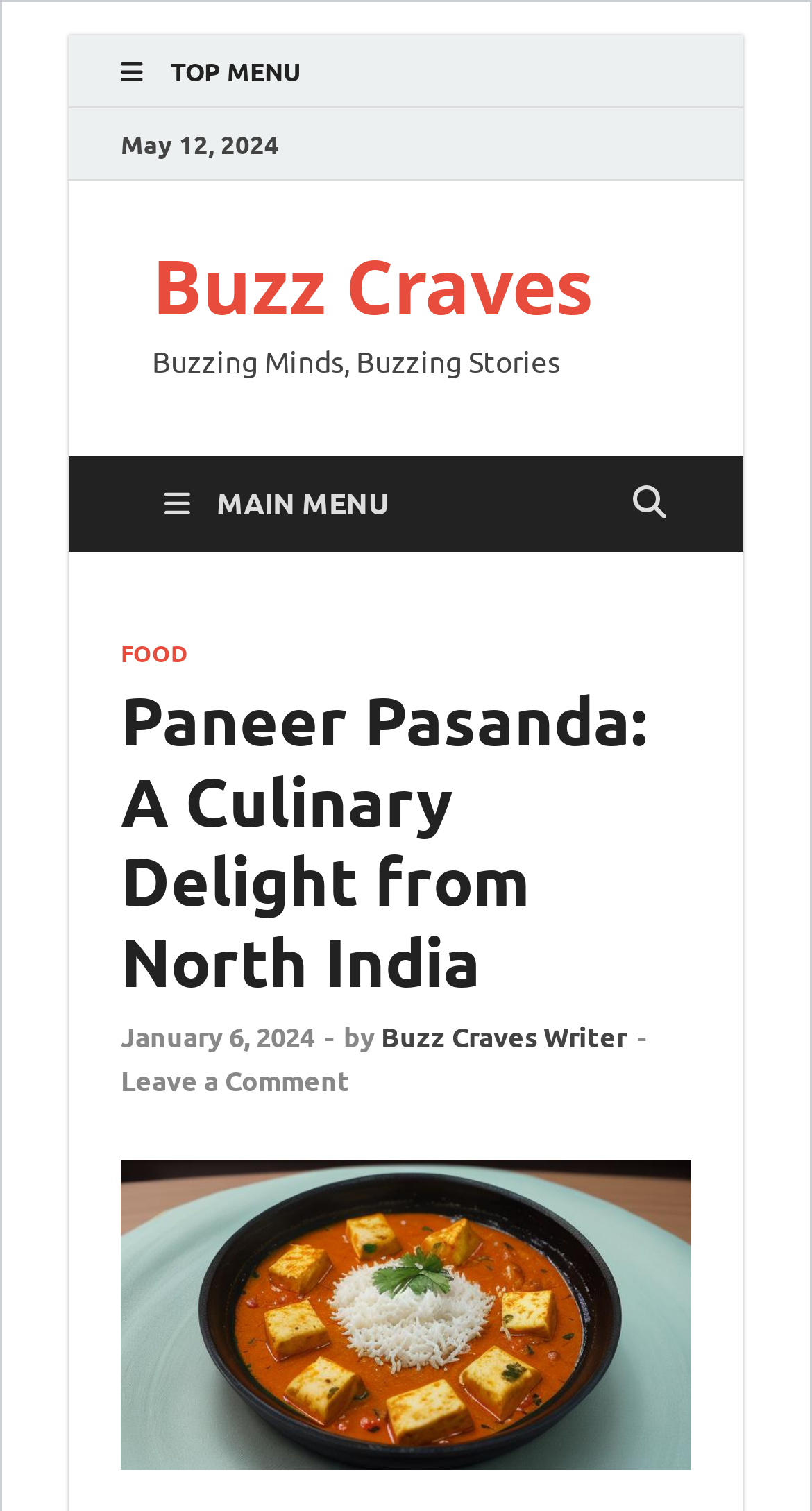Find the bounding box coordinates of the clickable element required to execute the following instruction: "Leave a Comment". Provide the coordinates as four float numbers between 0 and 1, i.e., [left, top, right, bottom].

[0.149, 0.704, 0.431, 0.726]